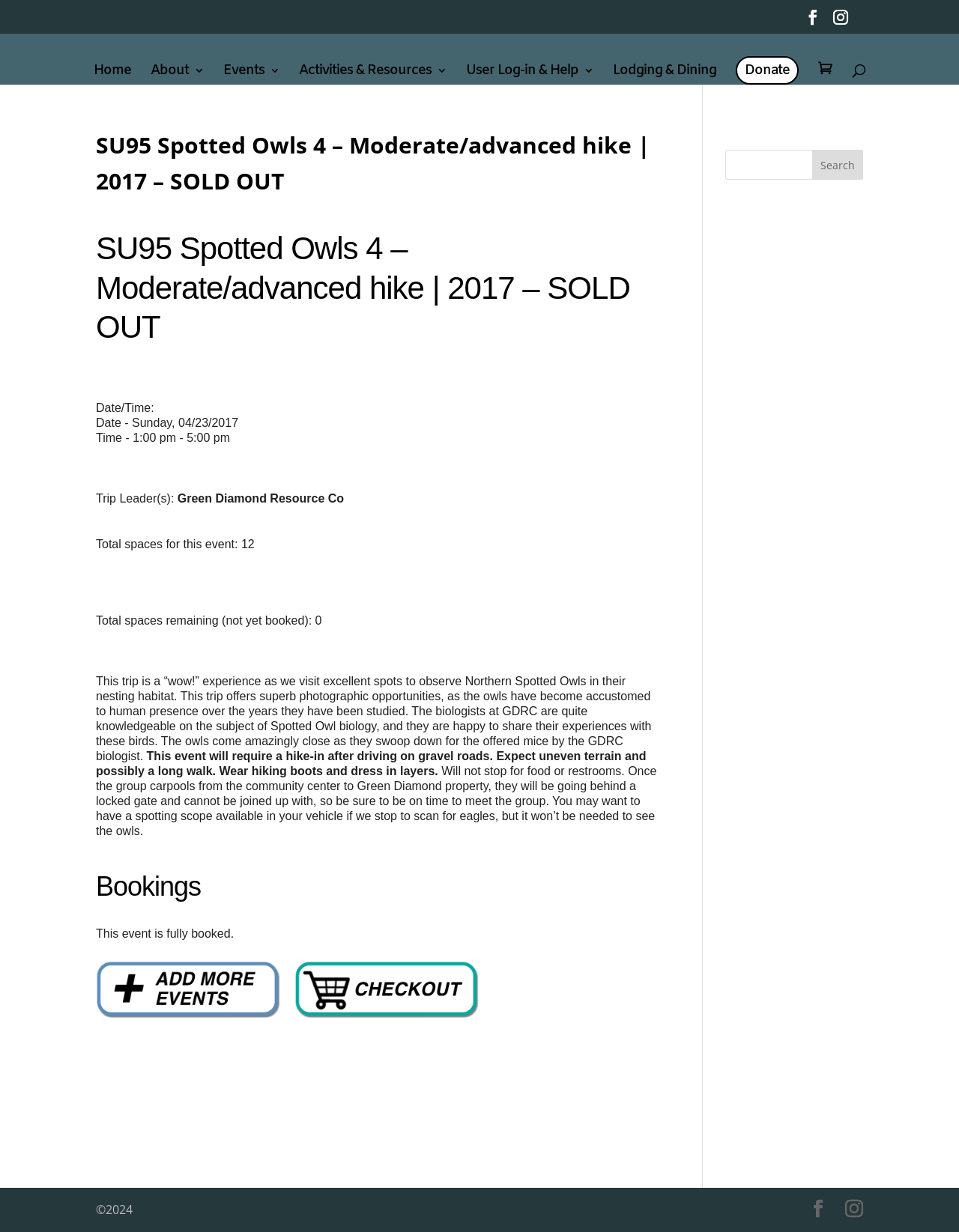Please find the bounding box coordinates of the section that needs to be clicked to achieve this instruction: "Donate to Godwit Days".

[0.767, 0.045, 0.833, 0.068]